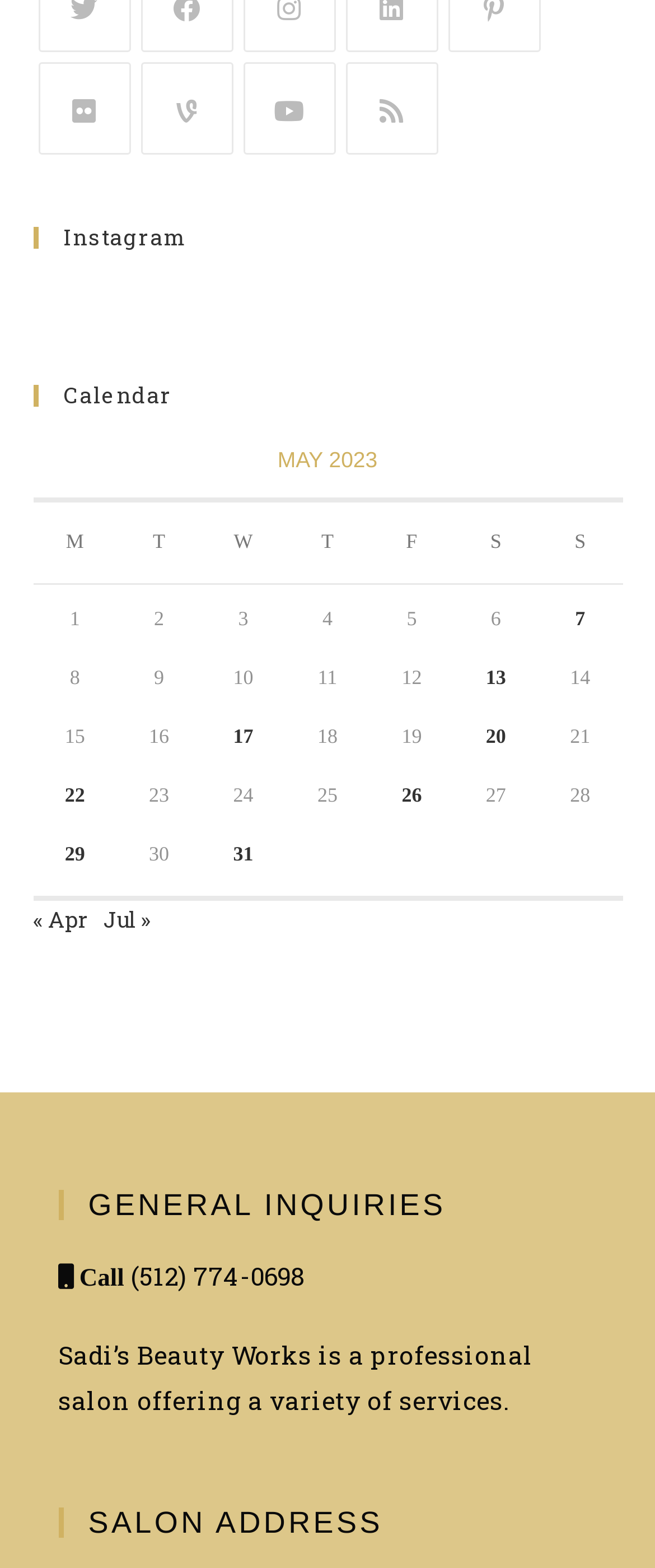Please give the bounding box coordinates of the area that should be clicked to fulfill the following instruction: "View the 'Calendar' for May 2023". The coordinates should be in the format of four float numbers from 0 to 1, i.e., [left, top, right, bottom].

[0.05, 0.246, 0.95, 0.26]